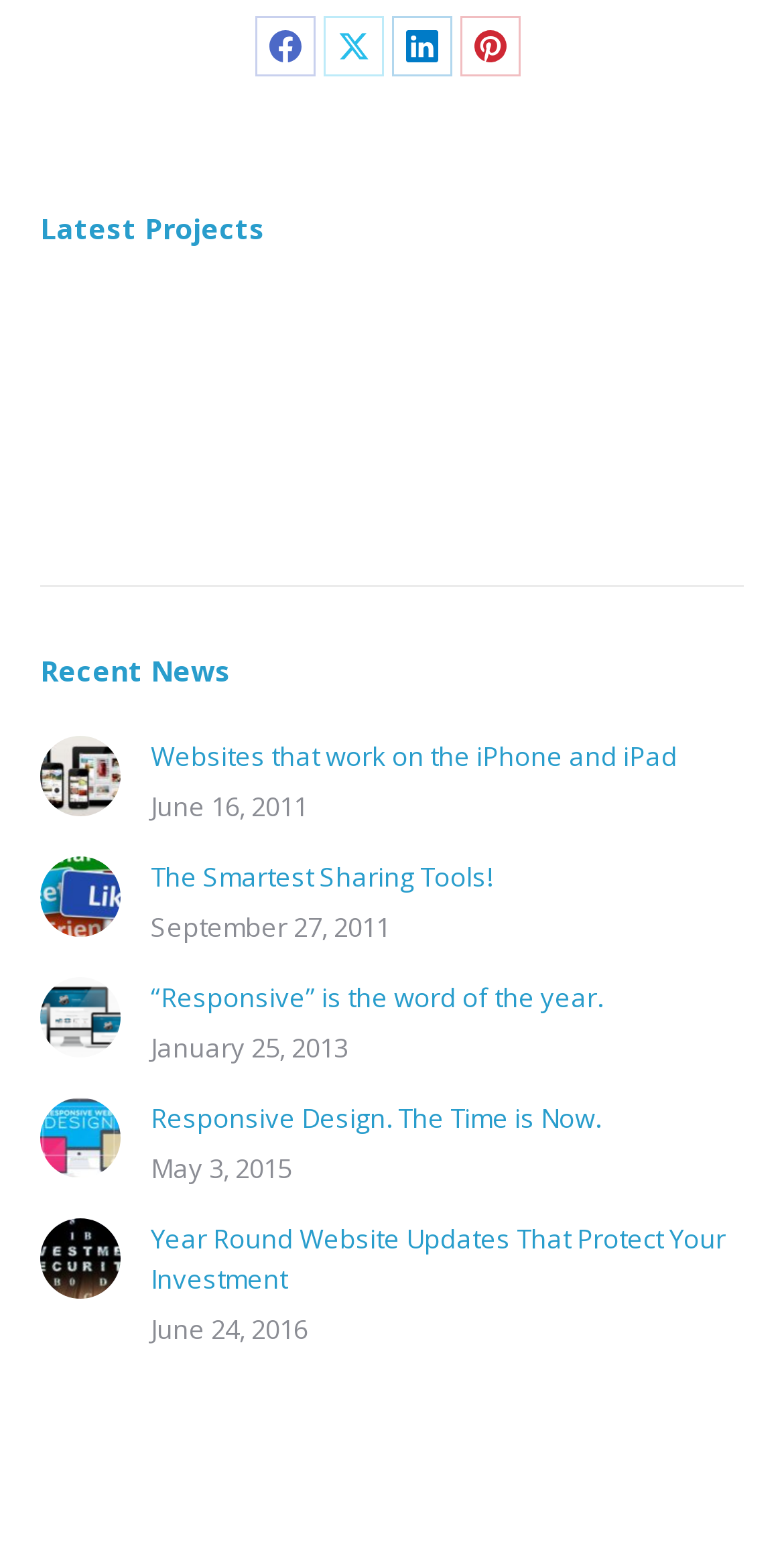Identify the bounding box coordinates for the region to click in order to carry out this instruction: "View the article about Responsive Design". Provide the coordinates using four float numbers between 0 and 1, formatted as [left, top, right, bottom].

[0.051, 0.634, 0.154, 0.686]